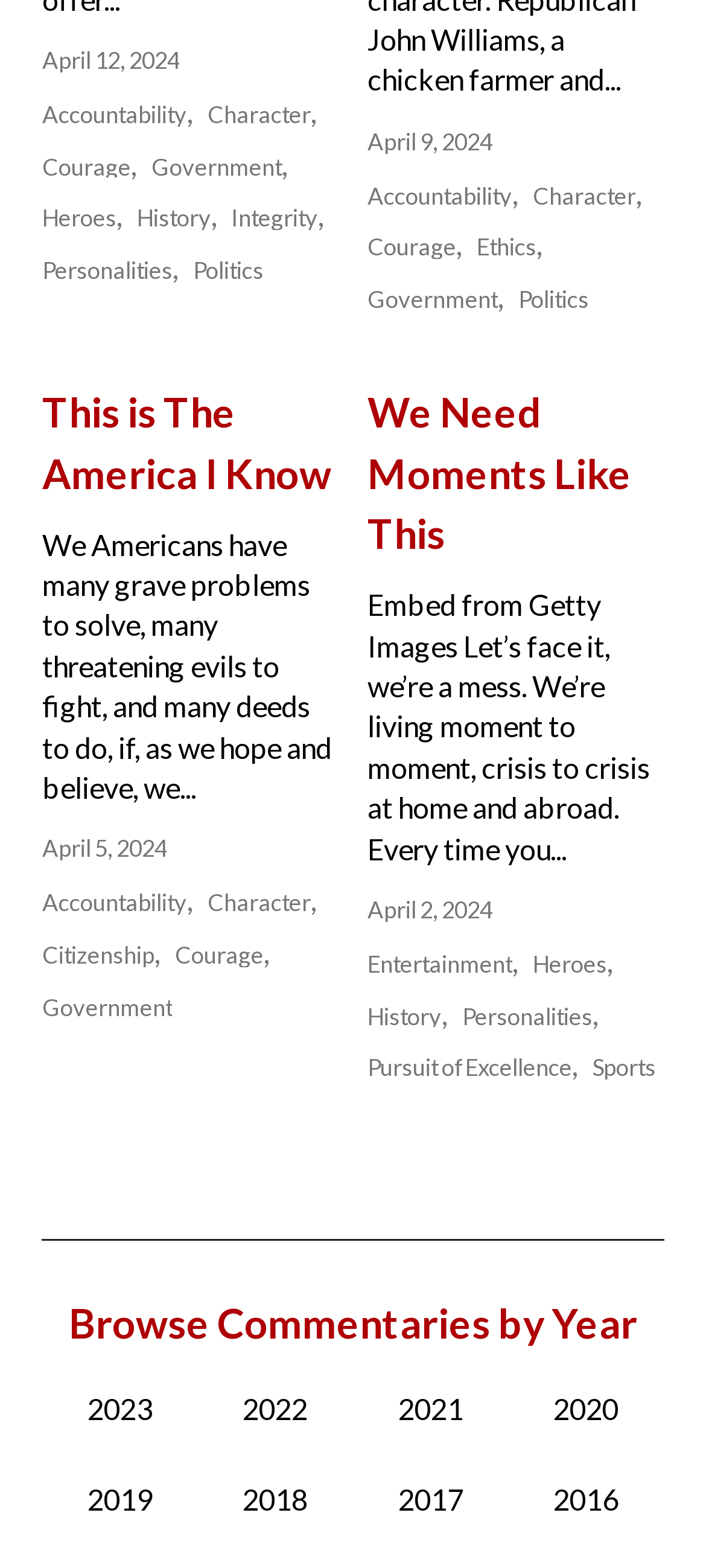How many years are available for browsing commentaries?
Kindly give a detailed and elaborate answer to the question.

The webpage provides links to browse commentaries by year, and there are 9 years available, ranging from 2016 to 2023, and also 2024.